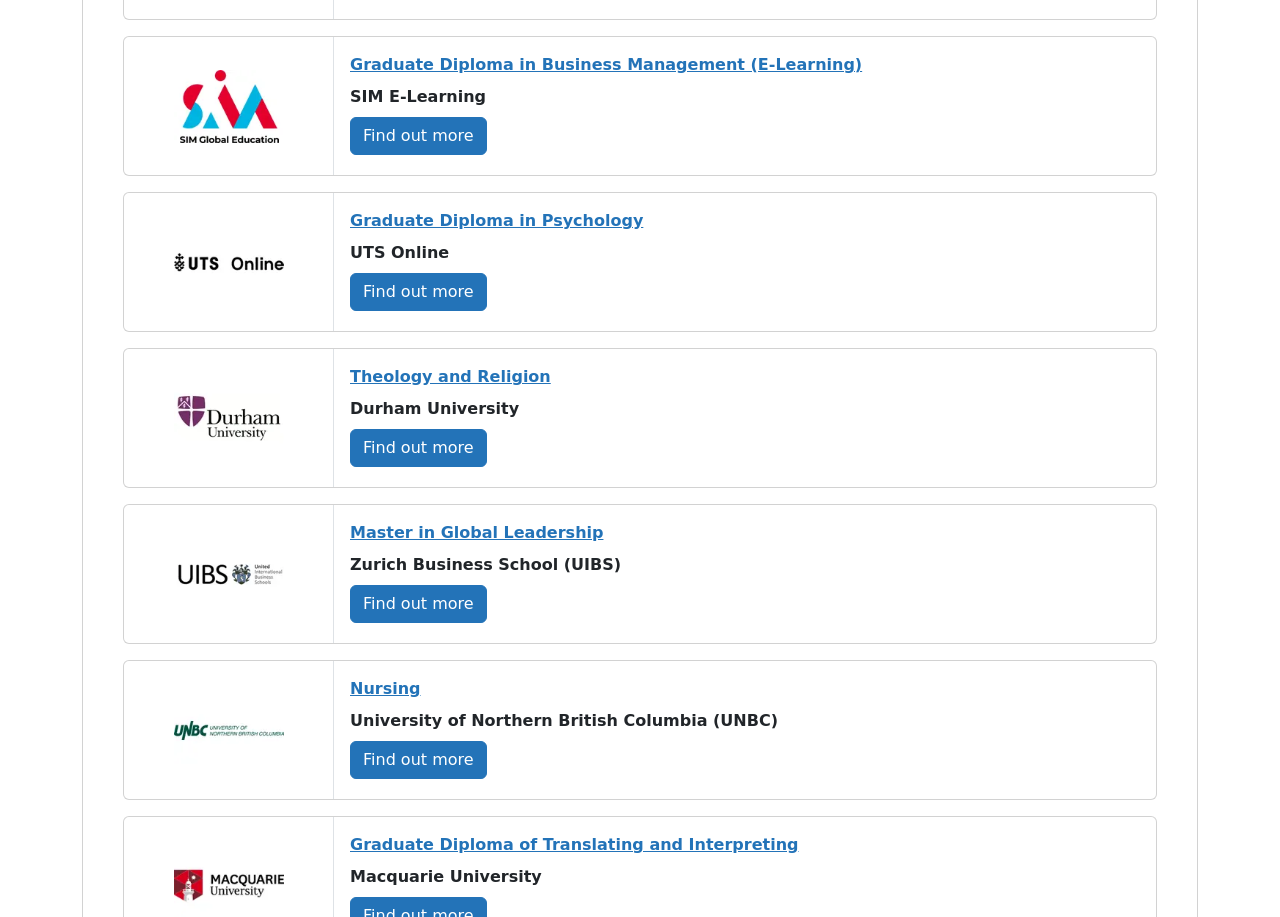Give a one-word or short phrase answer to the question: 
What is the name of the university with a logo at the bottom of the page?

University of Northern British Columbia (UNBC)